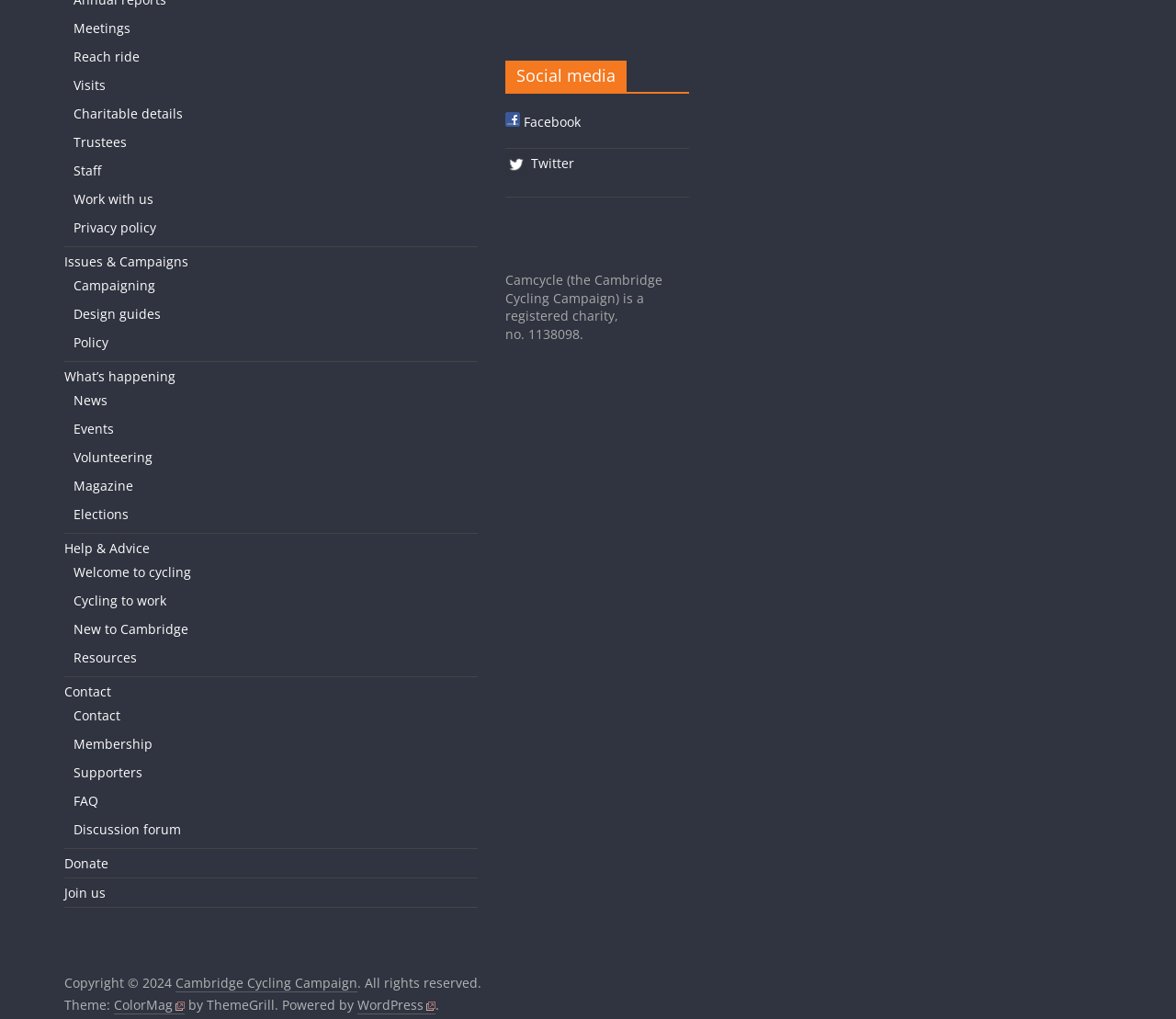Can you specify the bounding box coordinates of the area that needs to be clicked to fulfill the following instruction: "Donate to the charity"?

[0.055, 0.839, 0.092, 0.856]